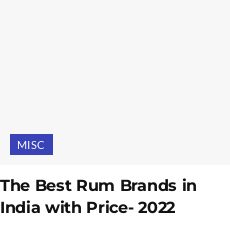What type of content is the image serving as a header for?
Answer the question using a single word or phrase, according to the image.

Article